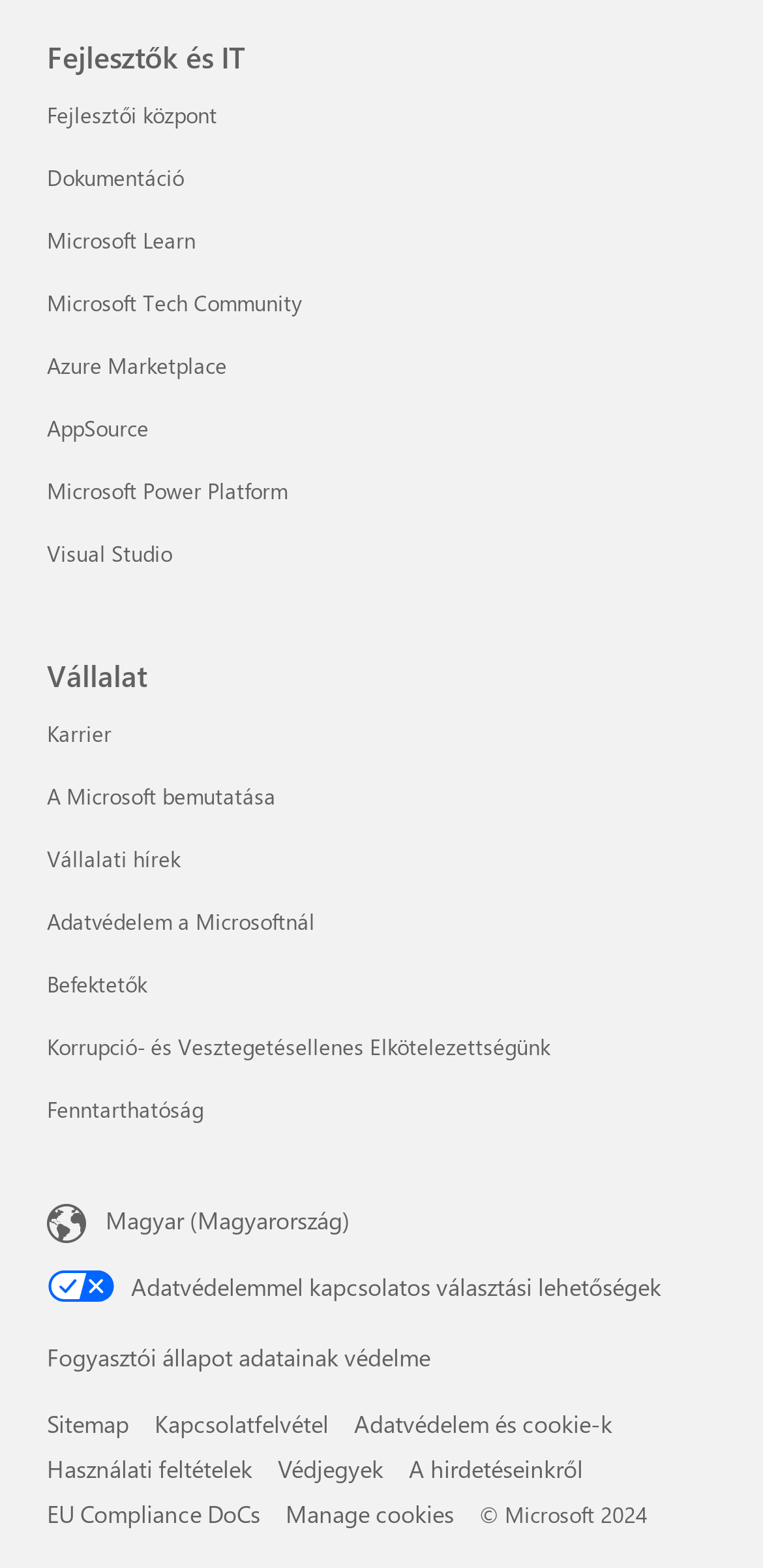What is the title of the second main section?
Using the visual information from the image, give a one-word or short-phrase answer.

Vállalat